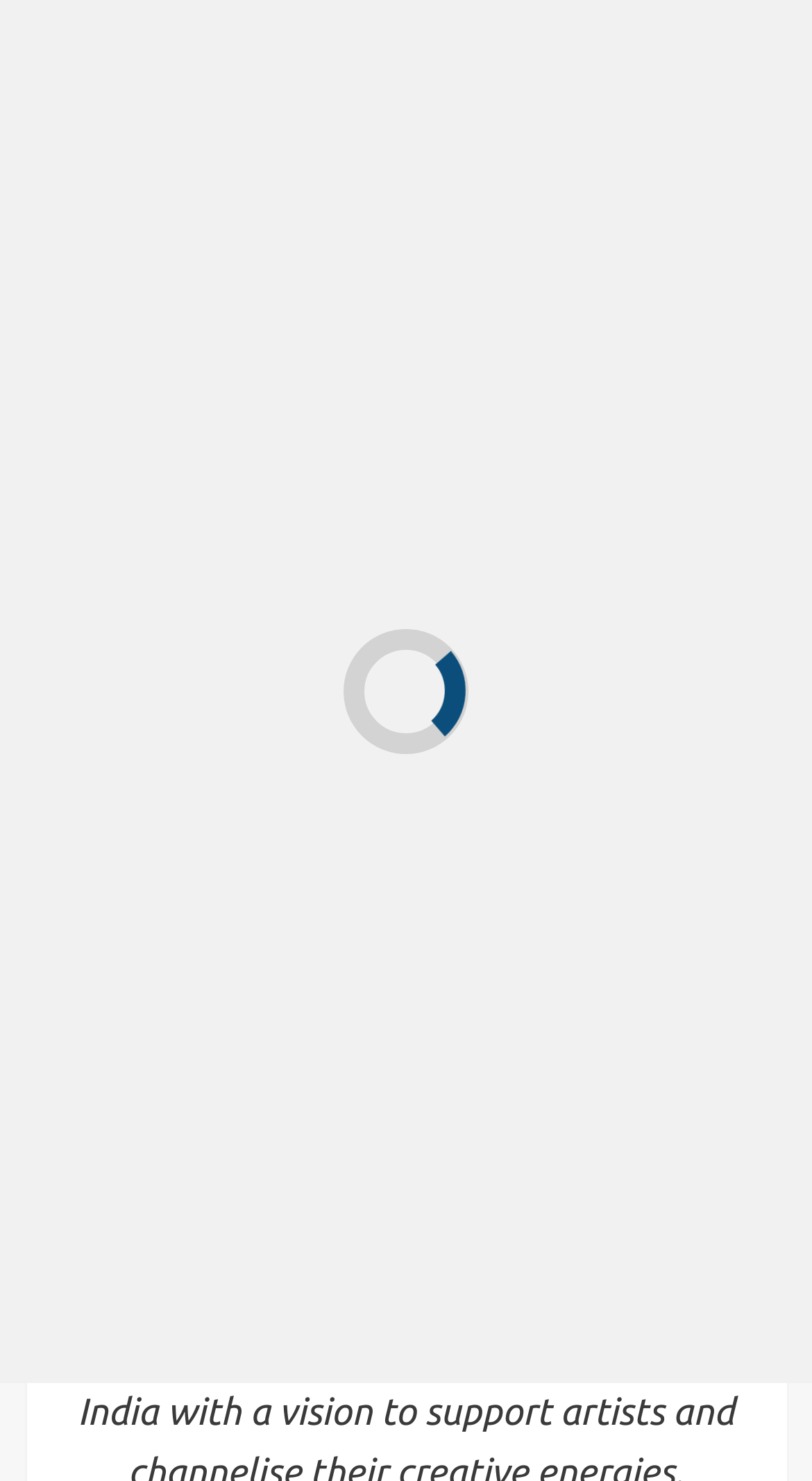Find and provide the bounding box coordinates for the UI element described here: "July 15, 2021". The coordinates should be given as four float numbers between 0 and 1: [left, top, right, bottom].

[0.175, 0.662, 0.357, 0.681]